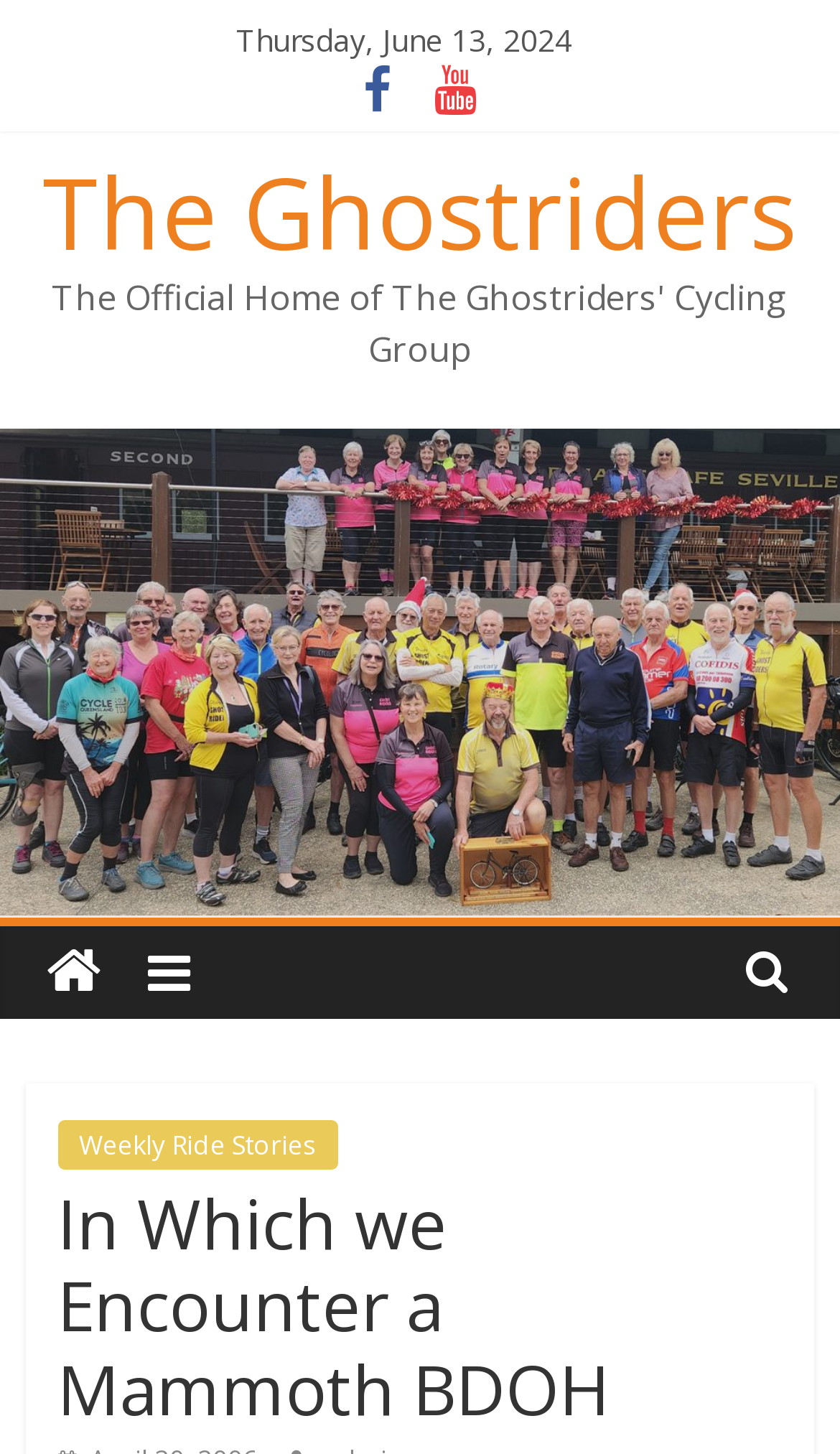Can you find and provide the main heading text of this webpage?

In Which we Encounter a Mammoth BDOH